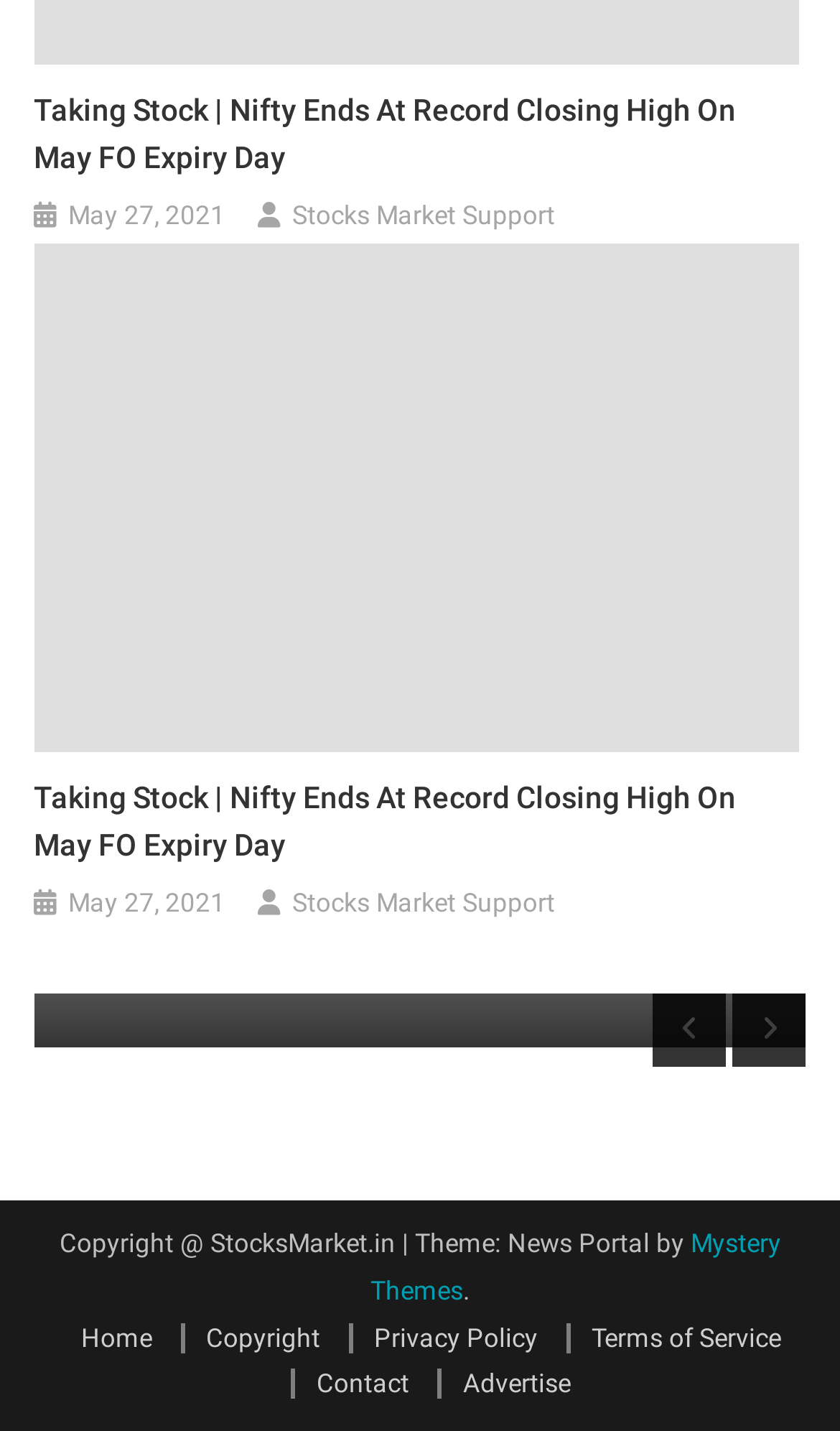What is the theme of this website?
Look at the screenshot and provide an in-depth answer.

I found the theme by reading the static text element that says 'Theme: News Portal by Mystery Themes' located at the bottom of the webpage.